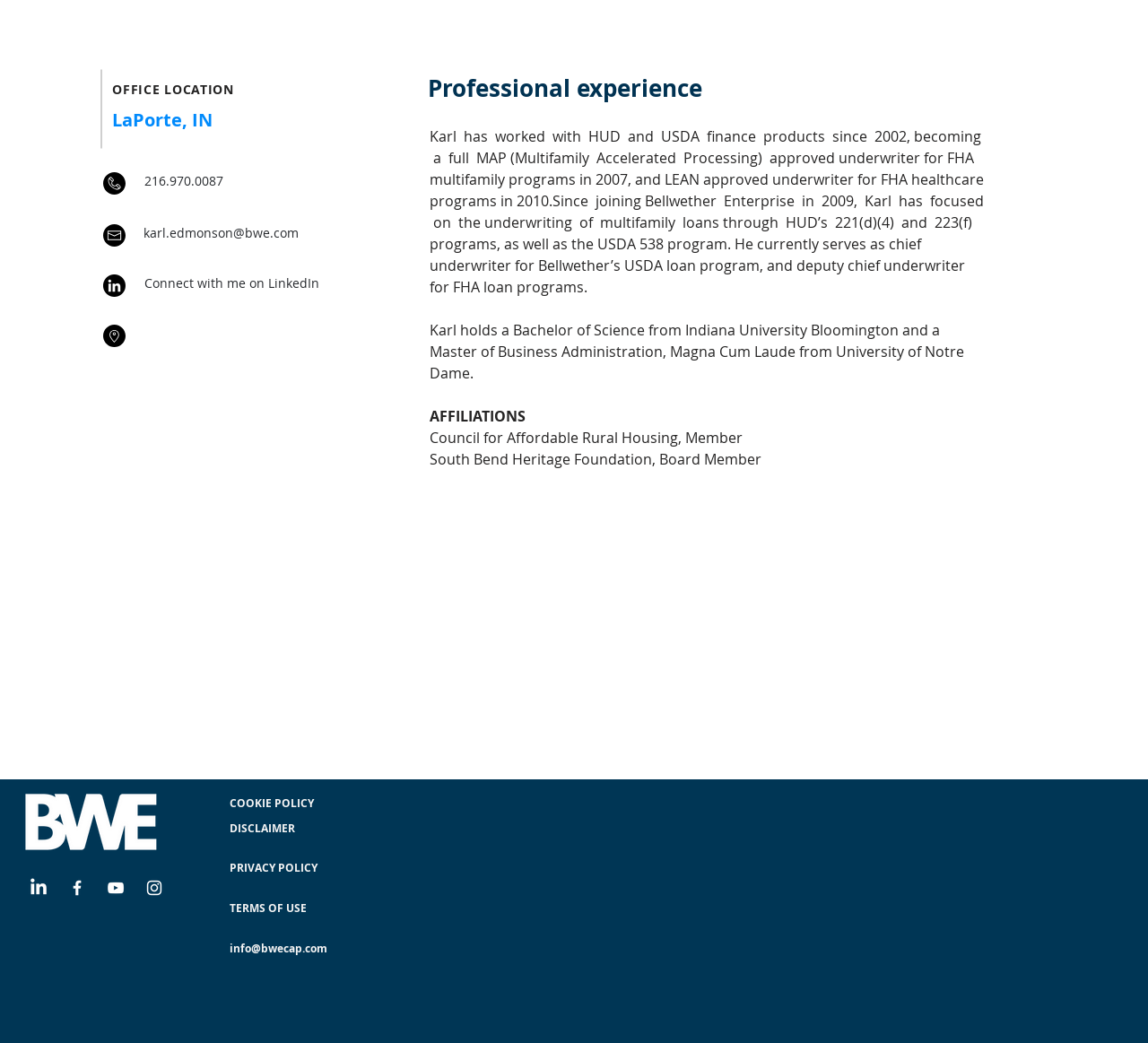Please determine the bounding box coordinates for the UI element described as: "TERMS OF USE".

[0.2, 0.863, 0.267, 0.878]